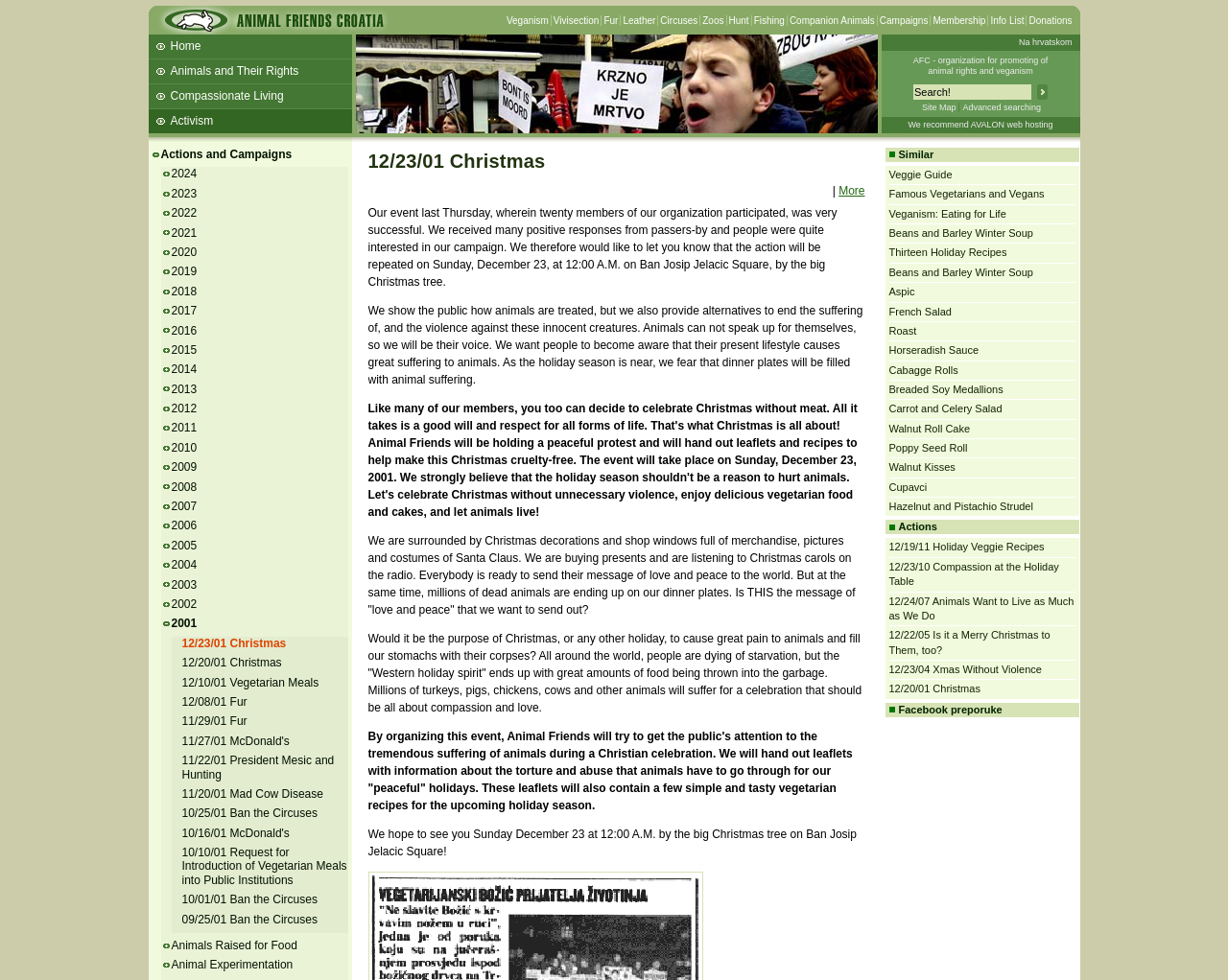Give a one-word or short phrase answer to this question: 
How many years are listed in the 'Archive' section?

24